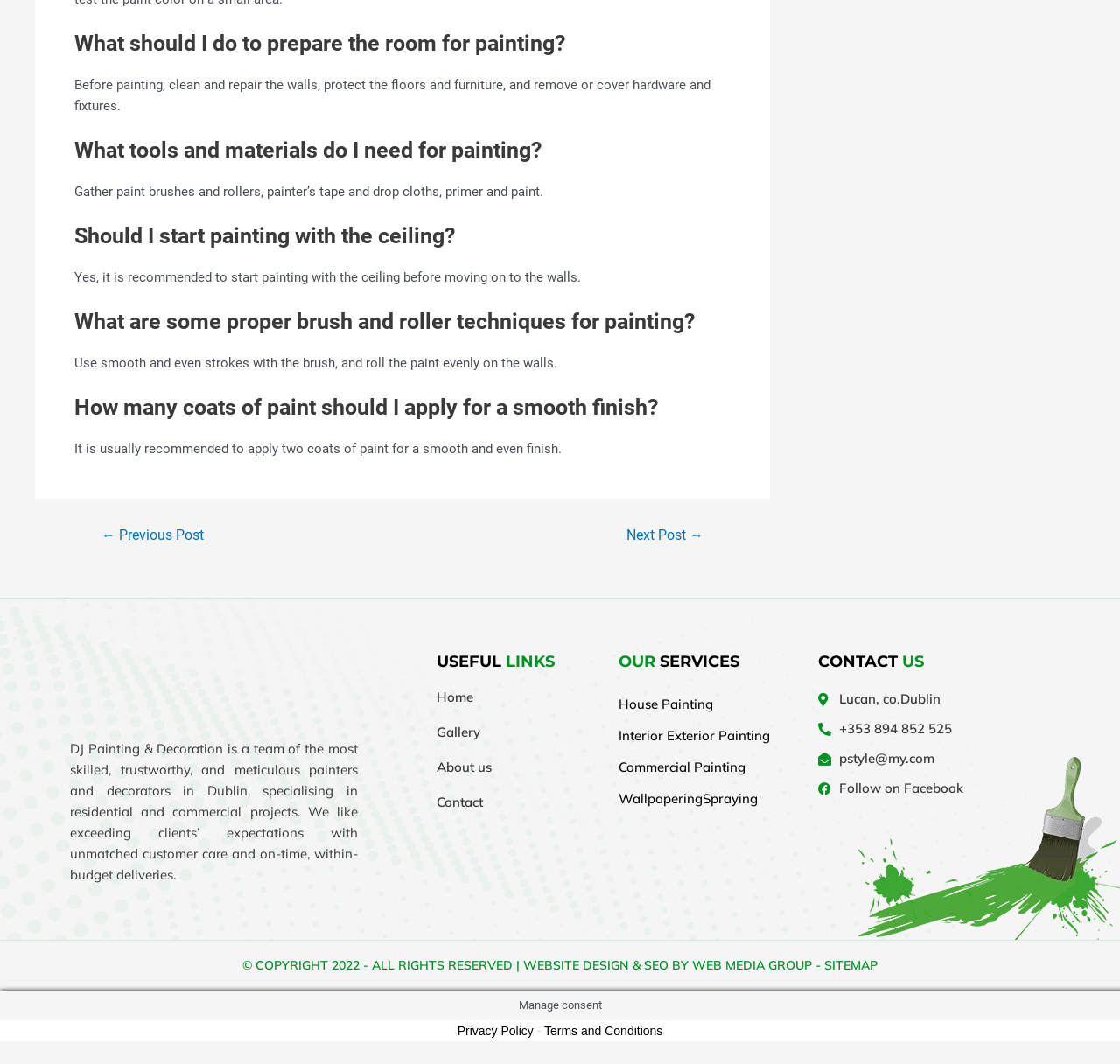Using the provided description: "Gallery", find the bounding box coordinates of the corresponding UI element. The output should be four float numbers between 0 and 1, in the format [left, top, right, bottom].

[0.39, 0.68, 0.537, 0.697]